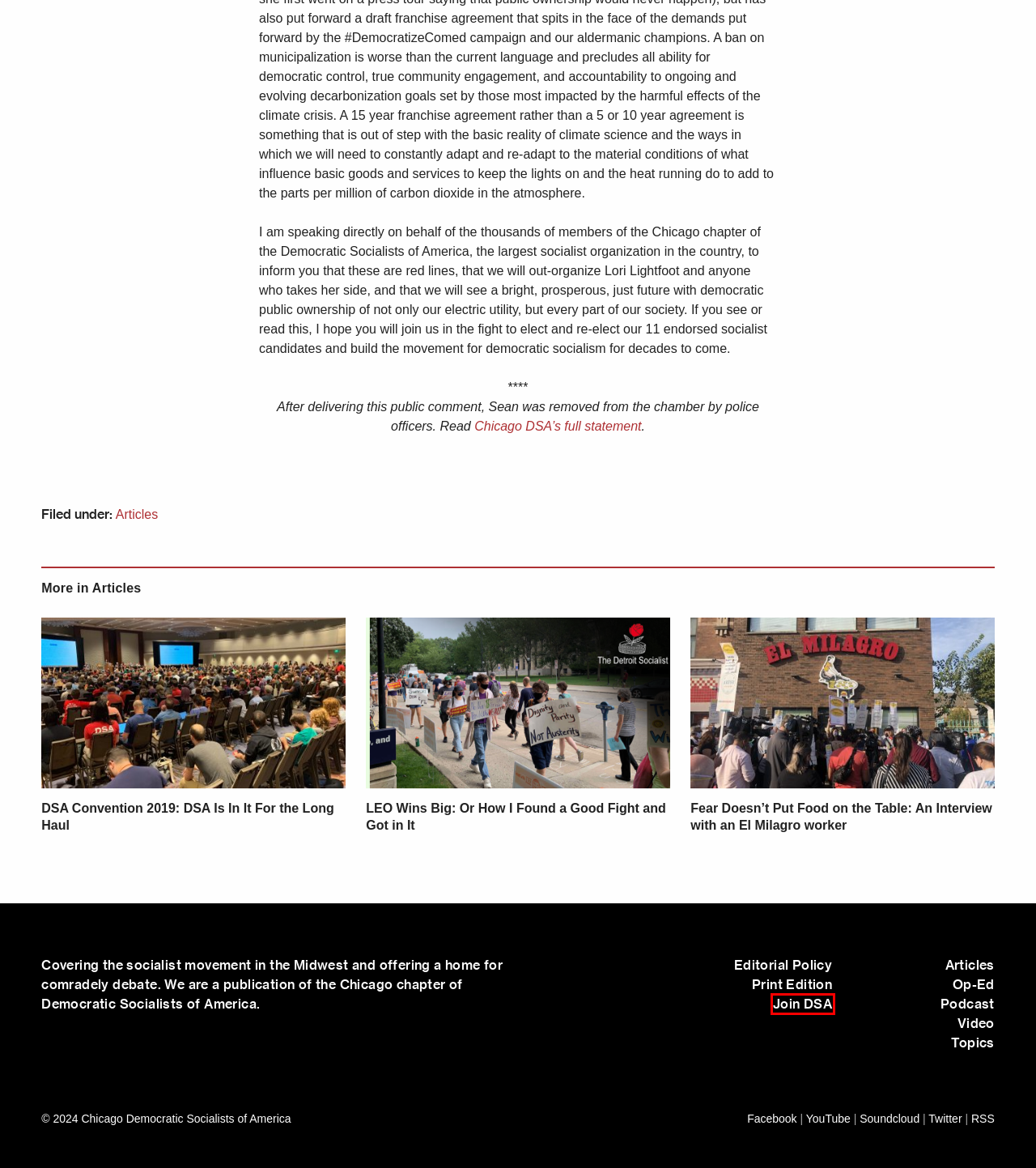You are provided with a screenshot of a webpage where a red rectangle bounding box surrounds an element. Choose the description that best matches the new webpage after clicking the element in the red bounding box. Here are the choices:
A. LEO Wins Big: Or How I Found a Good Fight and Got in It
B. Print Edition
C. El Milagro Worker Speaks Up: Fear Doesn't Put Food On The Table
D. Midwest Socialist
E. Podcast Archives - Midwest Socialist
F. Join DSA. | Democratic Socialists of America
G. Op-Ed Archives - Midwest Socialist
H. DSA Convention 2019: DSA Is In It For the Long Haul

F